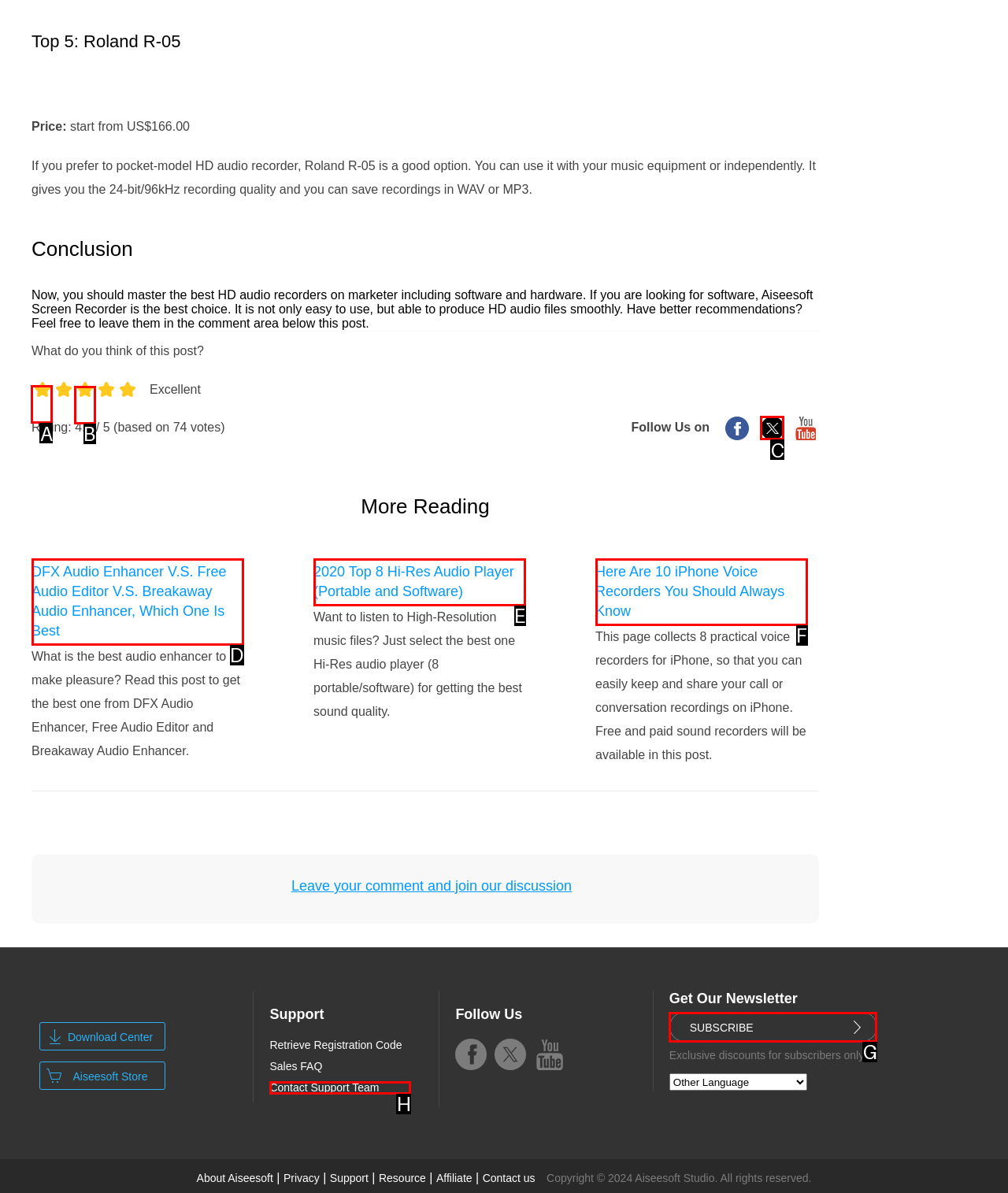Indicate the UI element to click to perform the task: Click the '1' link. Reply with the letter corresponding to the chosen element.

A